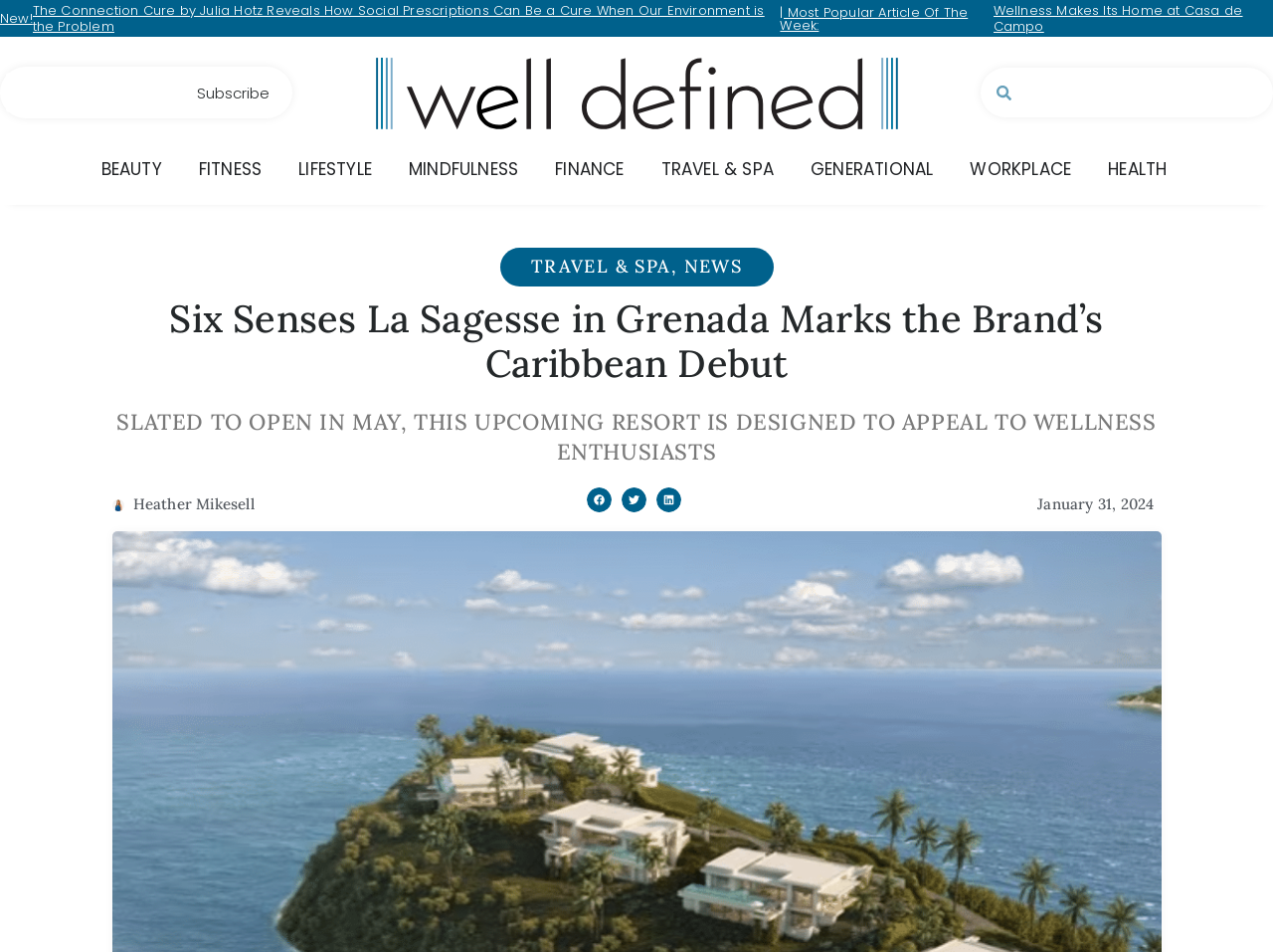How many social media sharing options are available? Please answer the question using a single word or phrase based on the image.

3